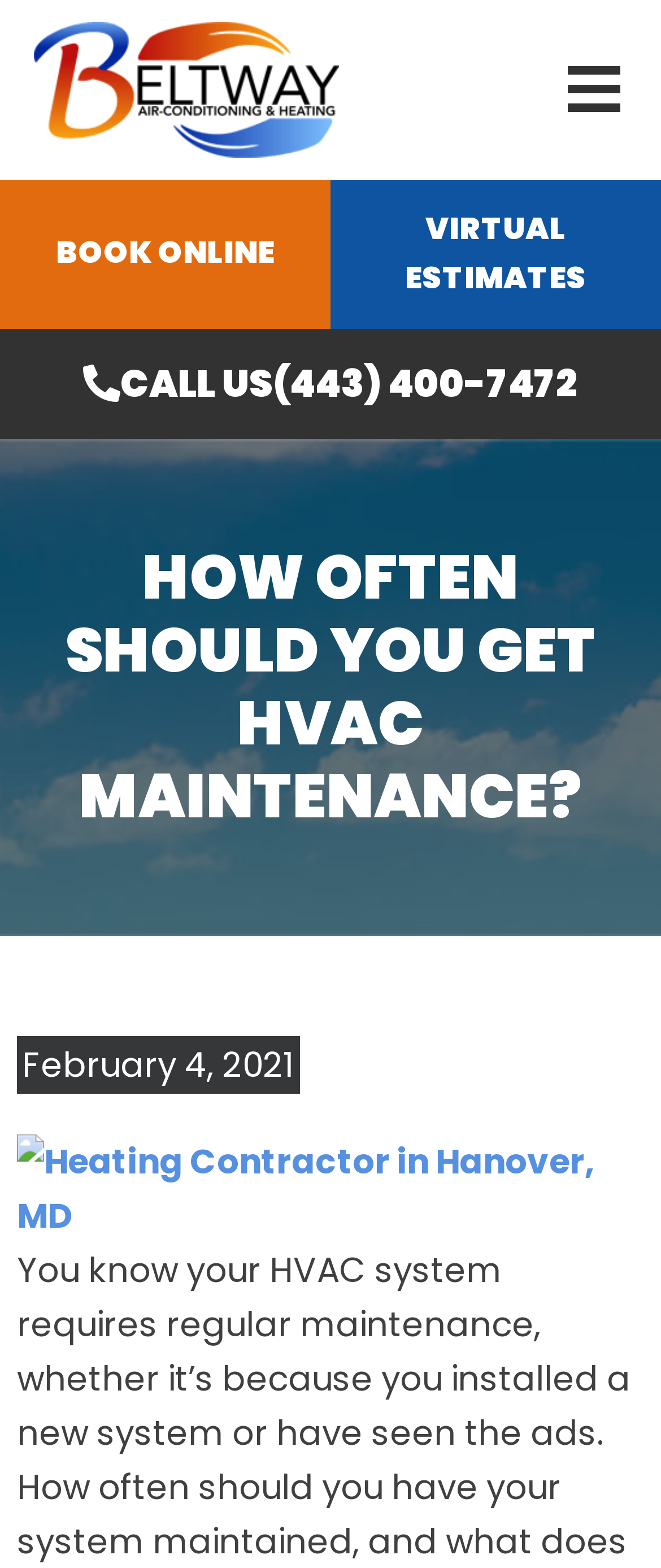Provide a brief response to the question below using one word or phrase:
What is the company name of the logo?

Beltway Air Conditioning & Heating